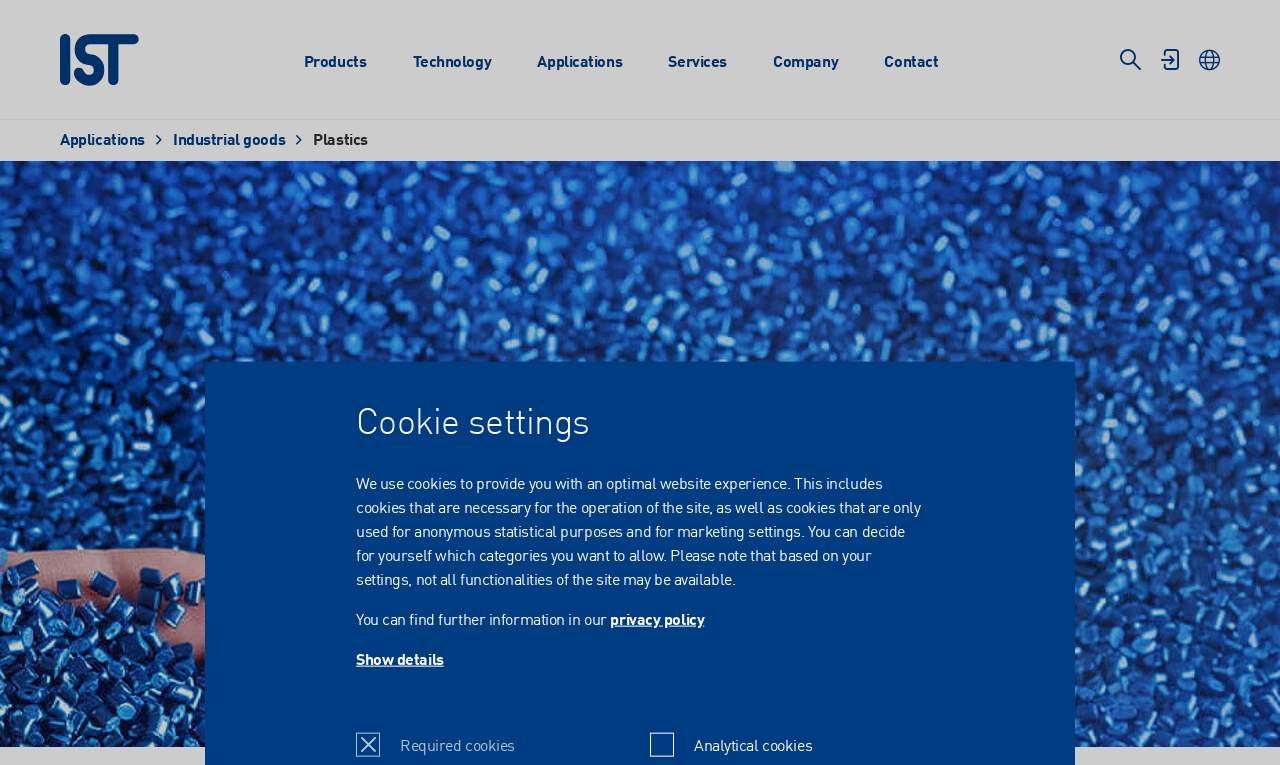Identify the bounding box coordinates of the clickable section necessary to follow the following instruction: "search for something". The coordinates should be presented as four float numbers from 0 to 1, i.e., [left, top, right, bottom].

None